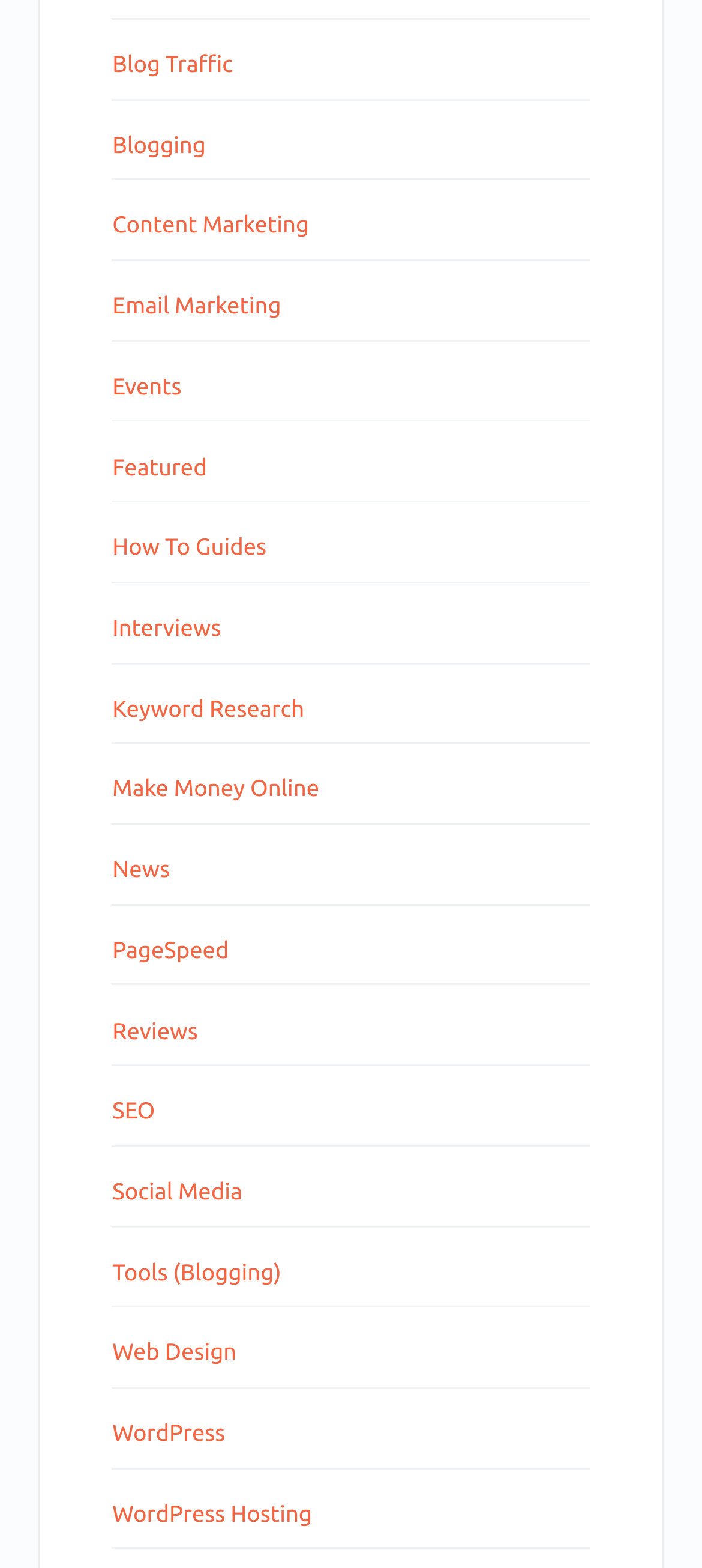Provide your answer to the question using just one word or phrase: How many links are there on the webpage?

21